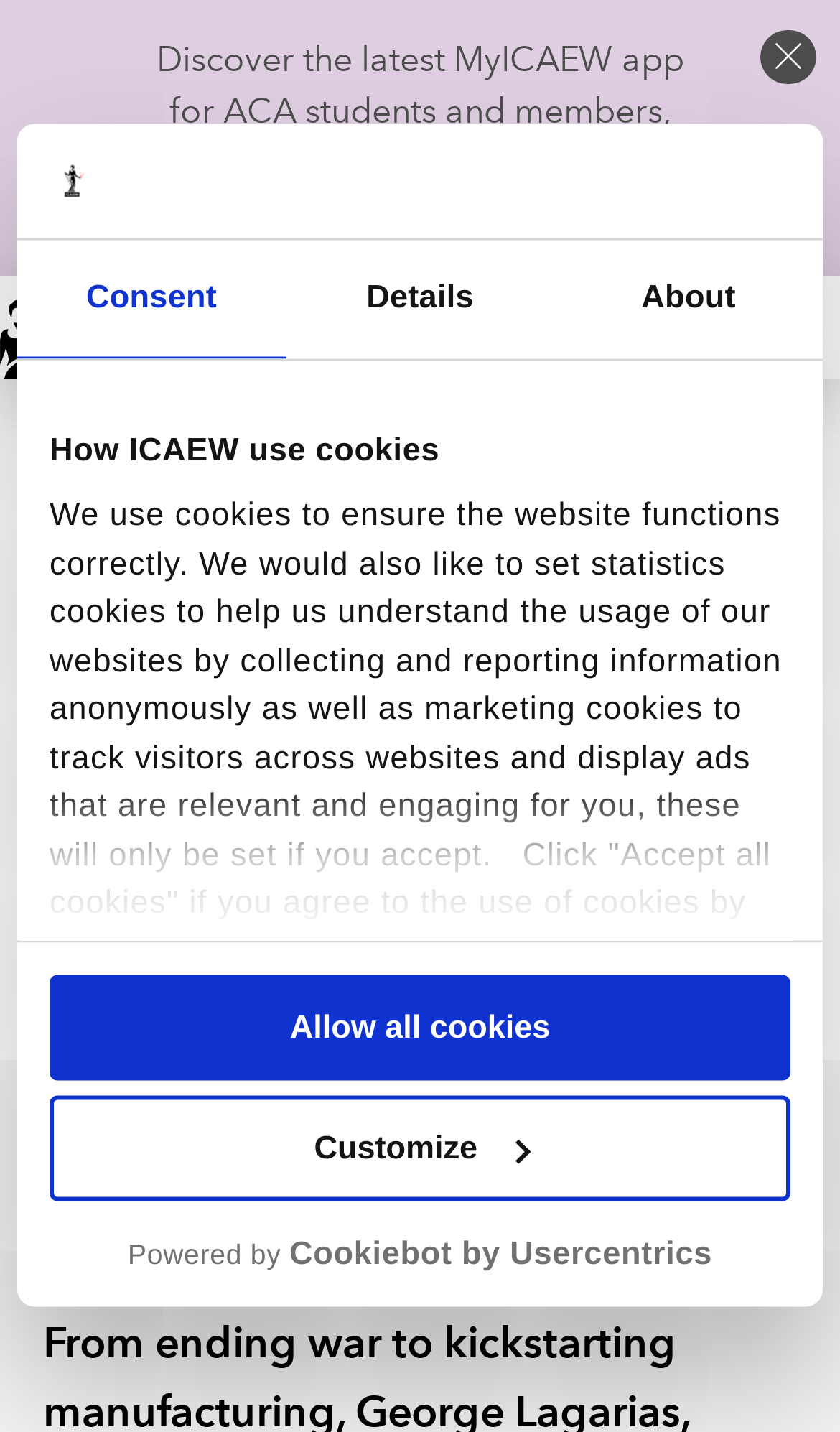Extract the bounding box coordinates of the UI element described by: "Find out more". The coordinates should include four float numbers ranging from 0 to 1, e.g., [left, top, right, bottom].

[0.414, 0.099, 0.804, 0.164]